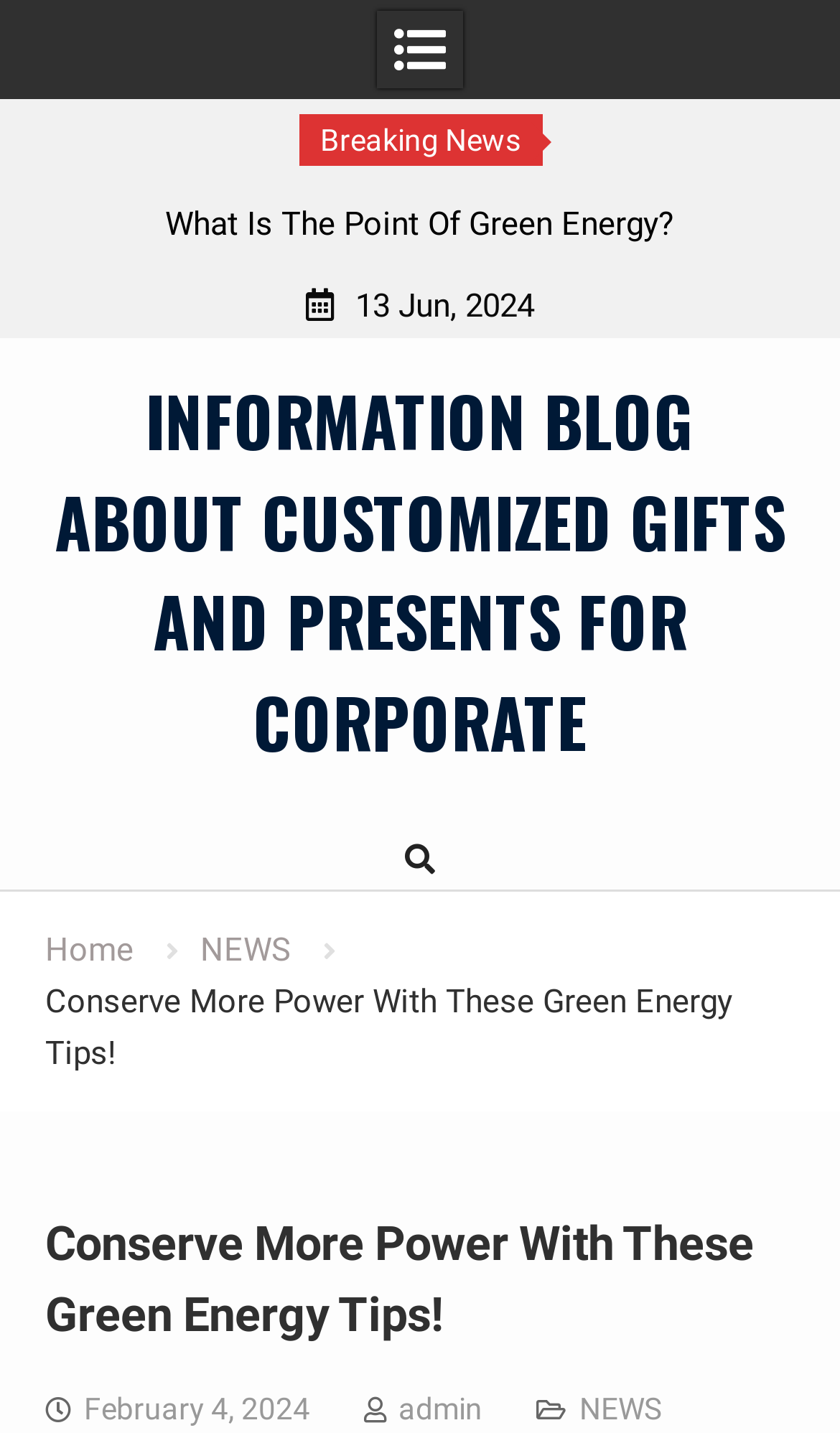Please find the main title text of this webpage.

Conserve More Power With These Green Energy Tips!